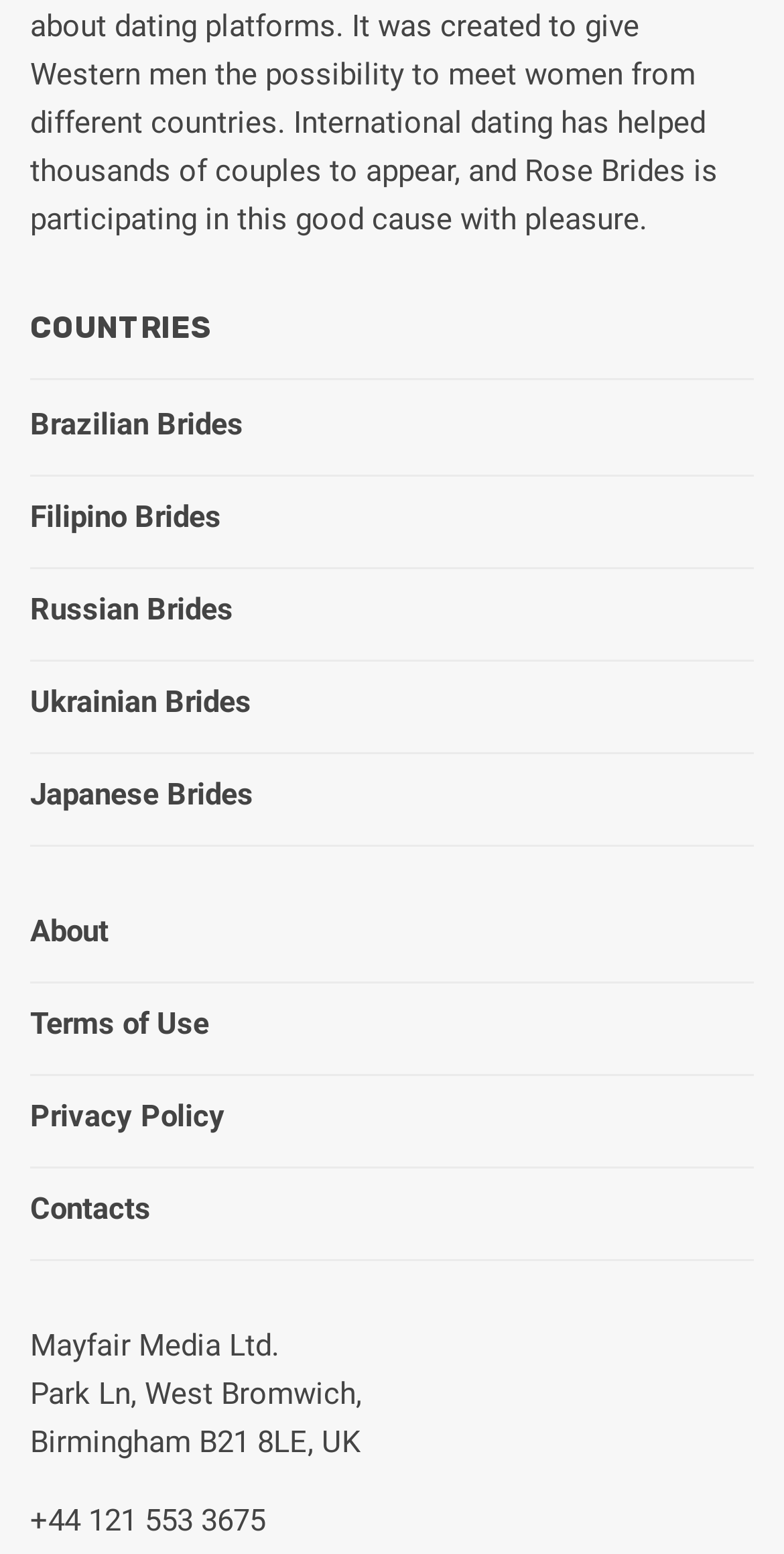Locate the bounding box coordinates of the item that should be clicked to fulfill the instruction: "Learn about Russian Brides".

[0.038, 0.381, 0.297, 0.404]